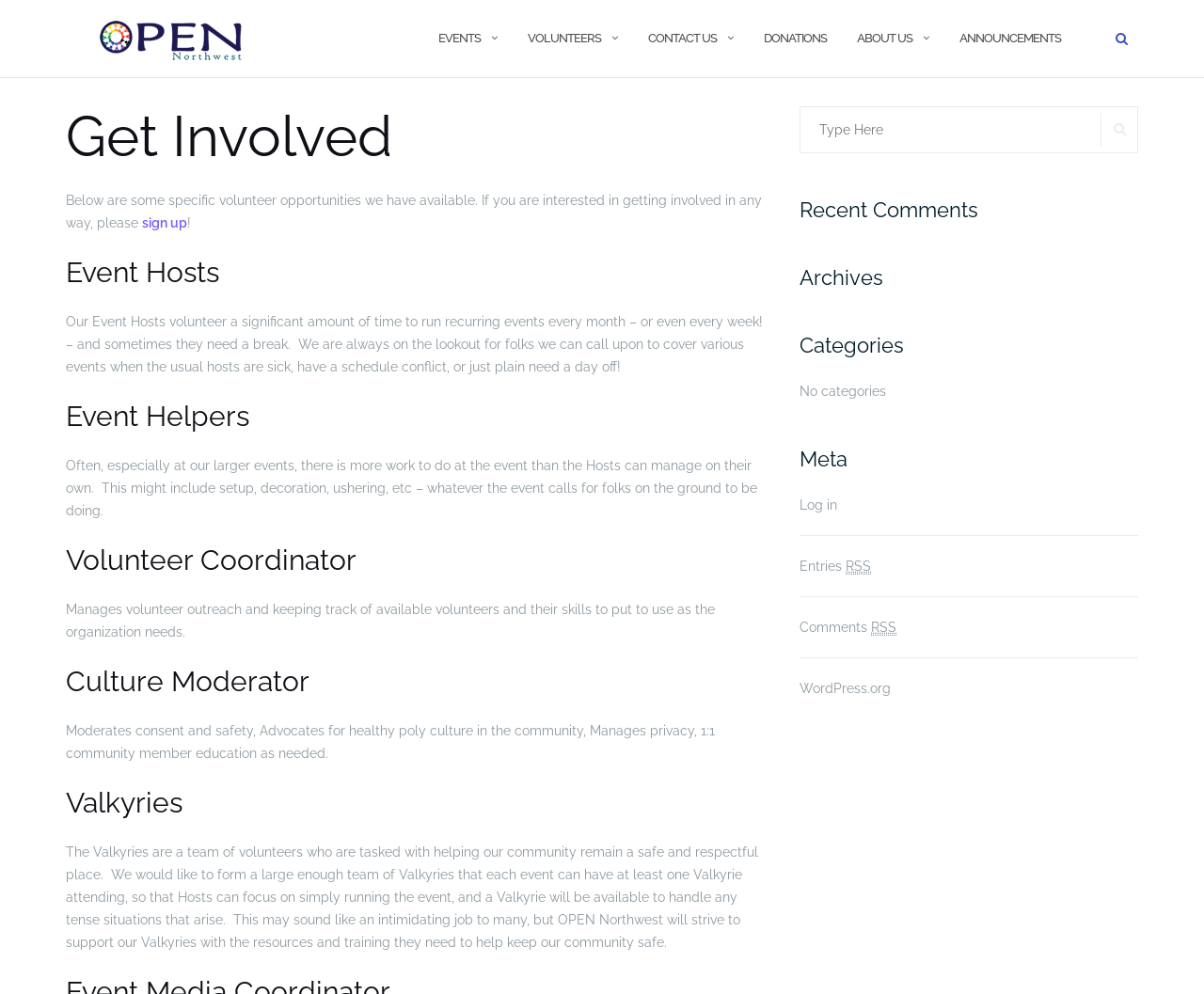Provide the bounding box coordinates for the UI element described in this sentence: "Contact Us". The coordinates should be four float values between 0 and 1, i.e., [left, top, right, bottom].

[0.538, 0.013, 0.595, 0.065]